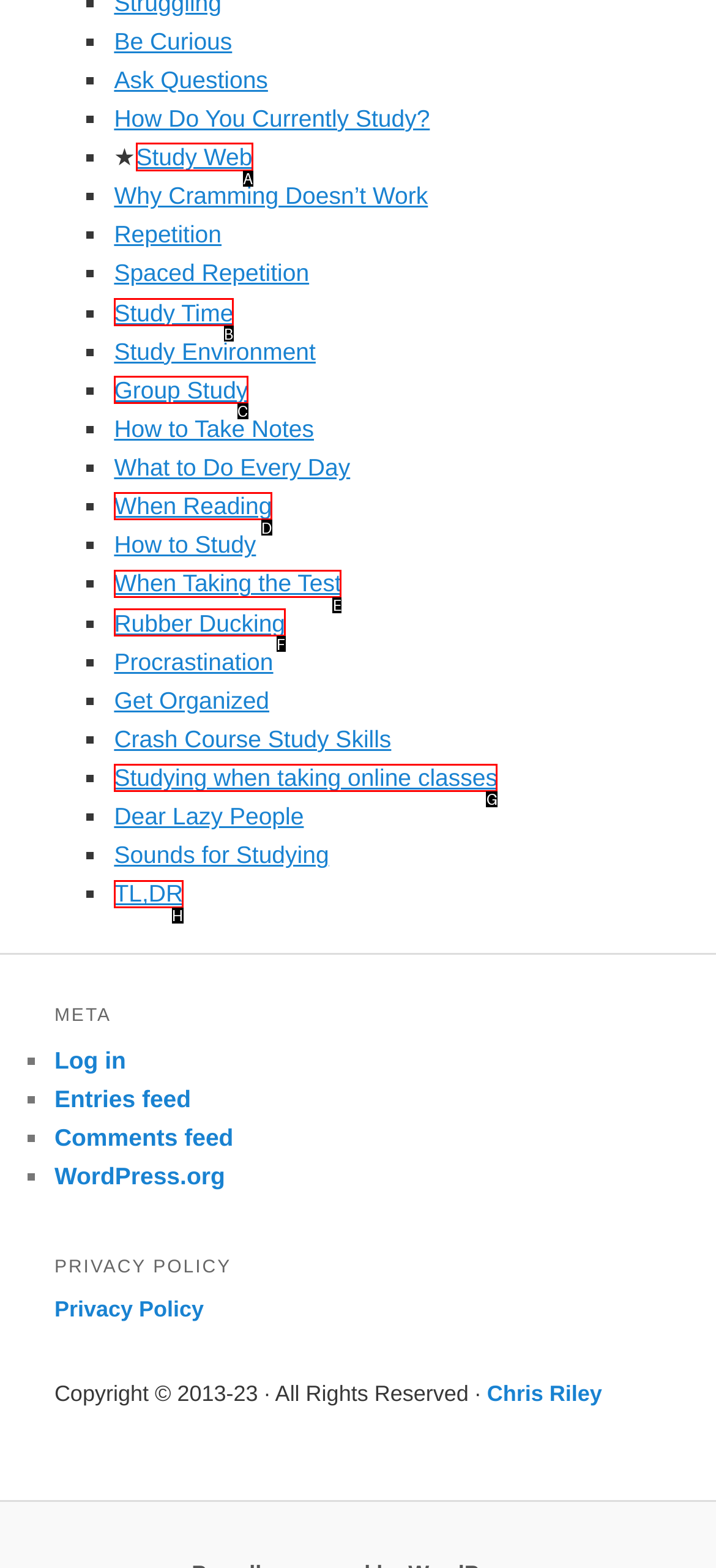To complete the instruction: Learn about 'Study Web', which HTML element should be clicked?
Respond with the option's letter from the provided choices.

A